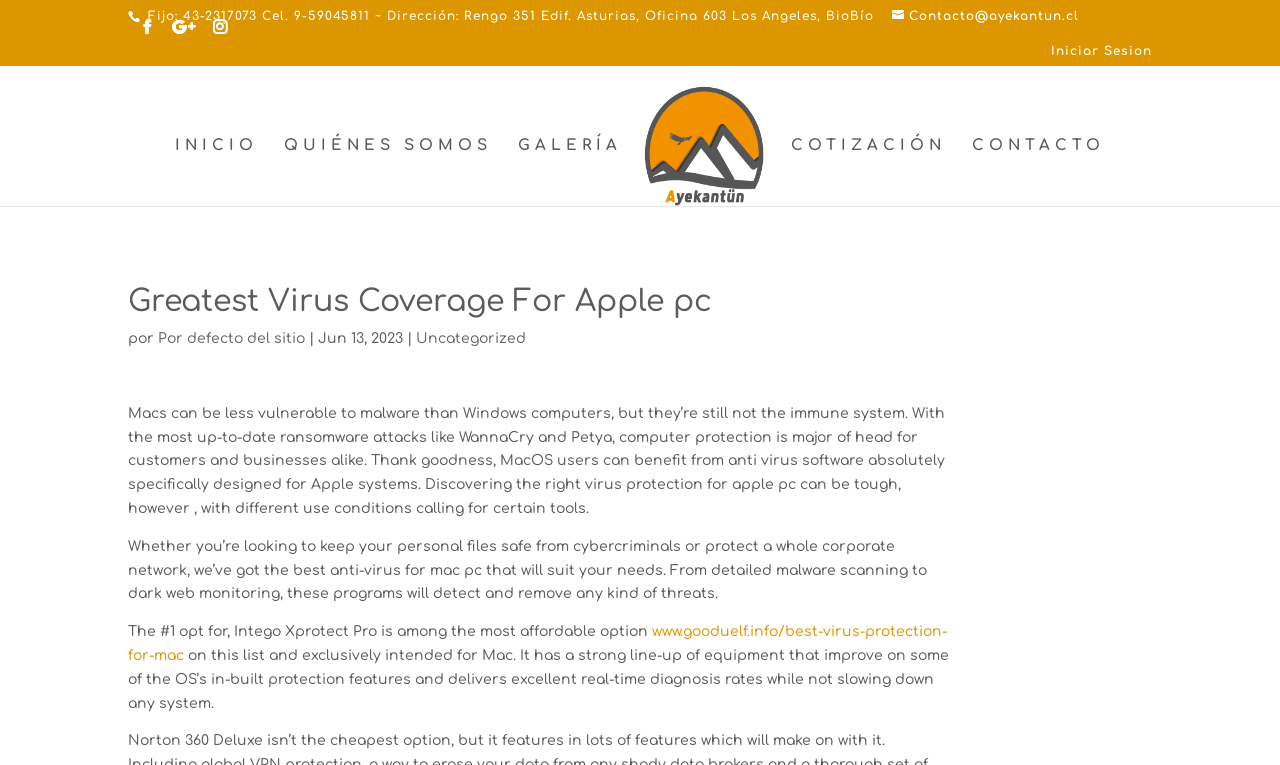What is the name of the recommended anti-virus software?
Examine the screenshot and reply with a single word or phrase.

Intego Xprotect Pro